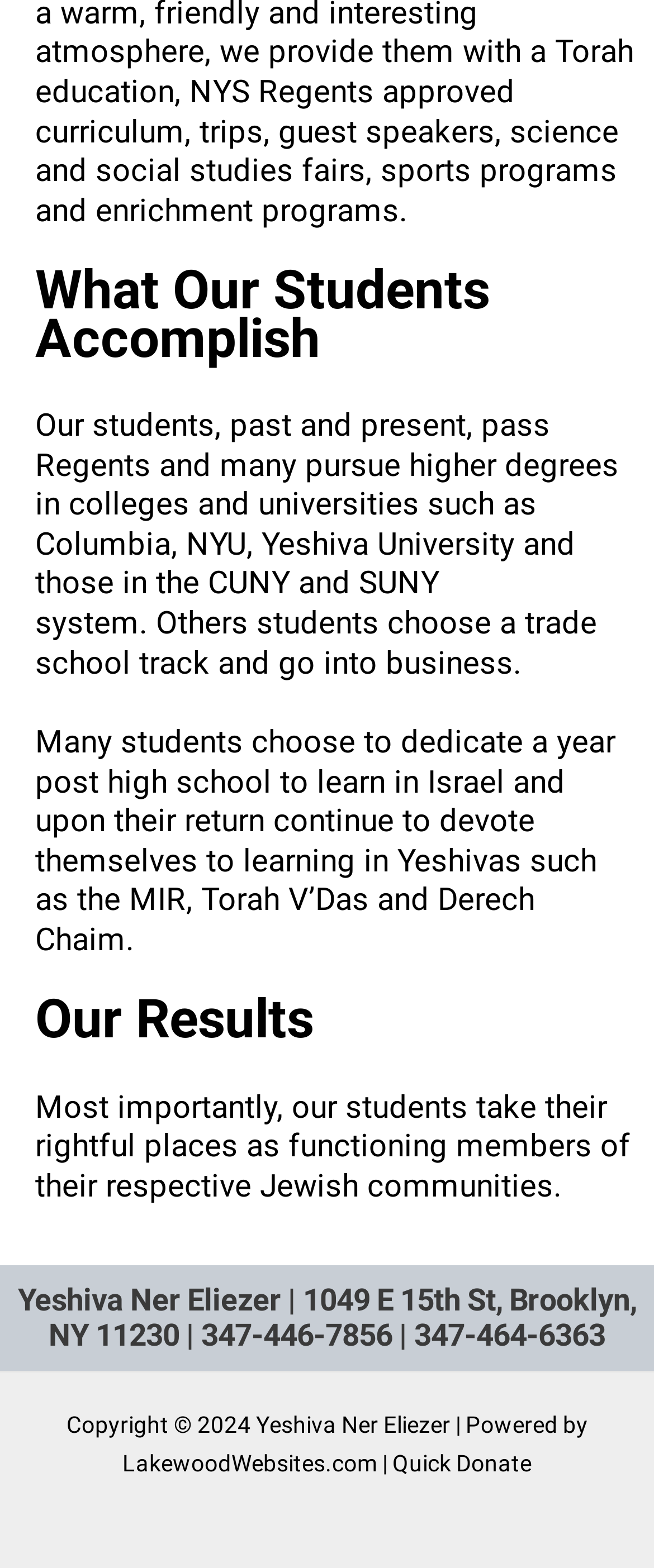What do students of Yeshiva Ner Eliezer often pursue after high school?
Using the image as a reference, give an elaborate response to the question.

According to the webpage, students of Yeshiva Ner Eliezer often pursue higher degrees in colleges and universities or choose a trade school track after high school.